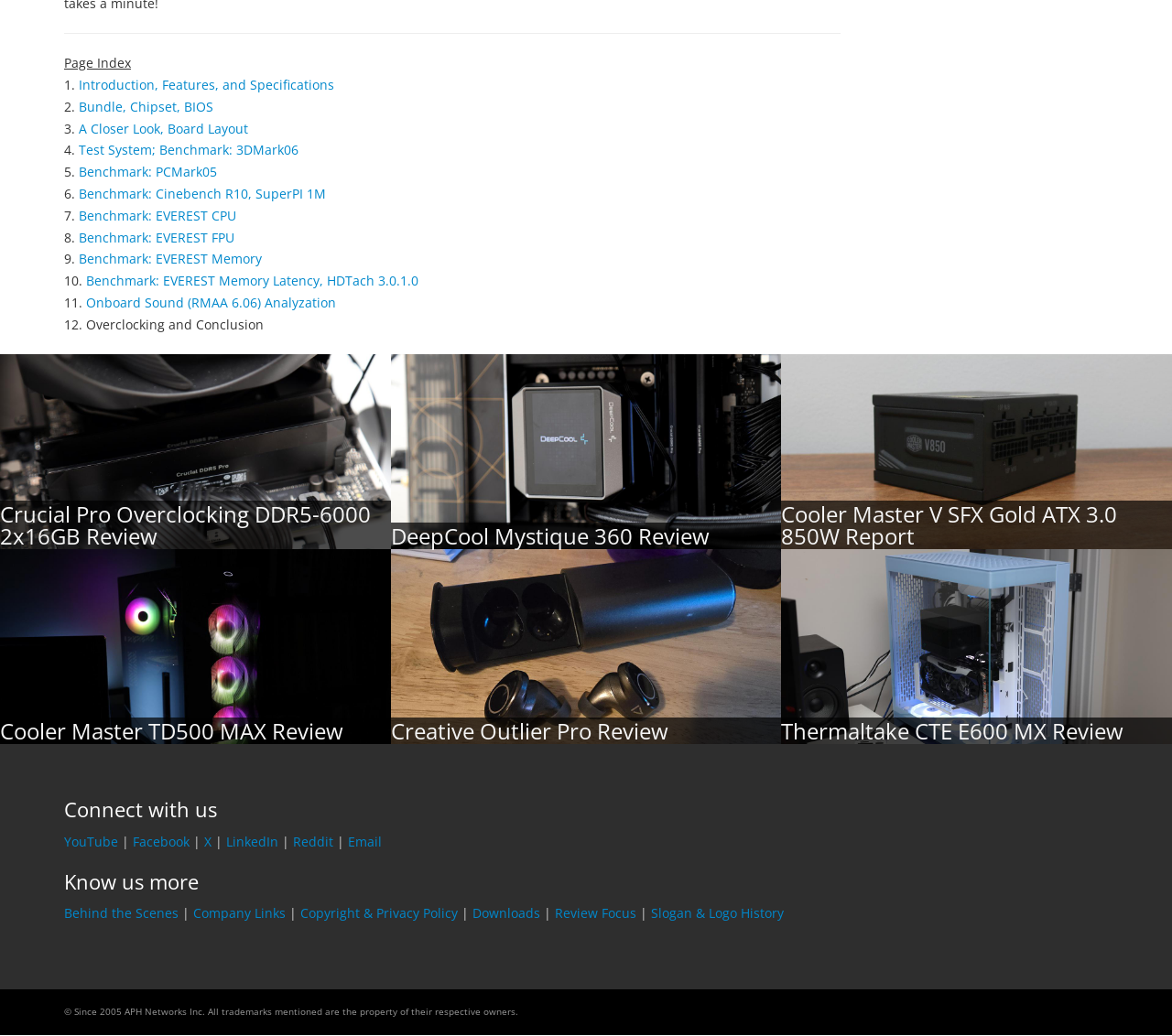Determine the bounding box coordinates of the clickable region to follow the instruction: "Read the Benchmark: 3DMark06 page".

[0.067, 0.136, 0.255, 0.153]